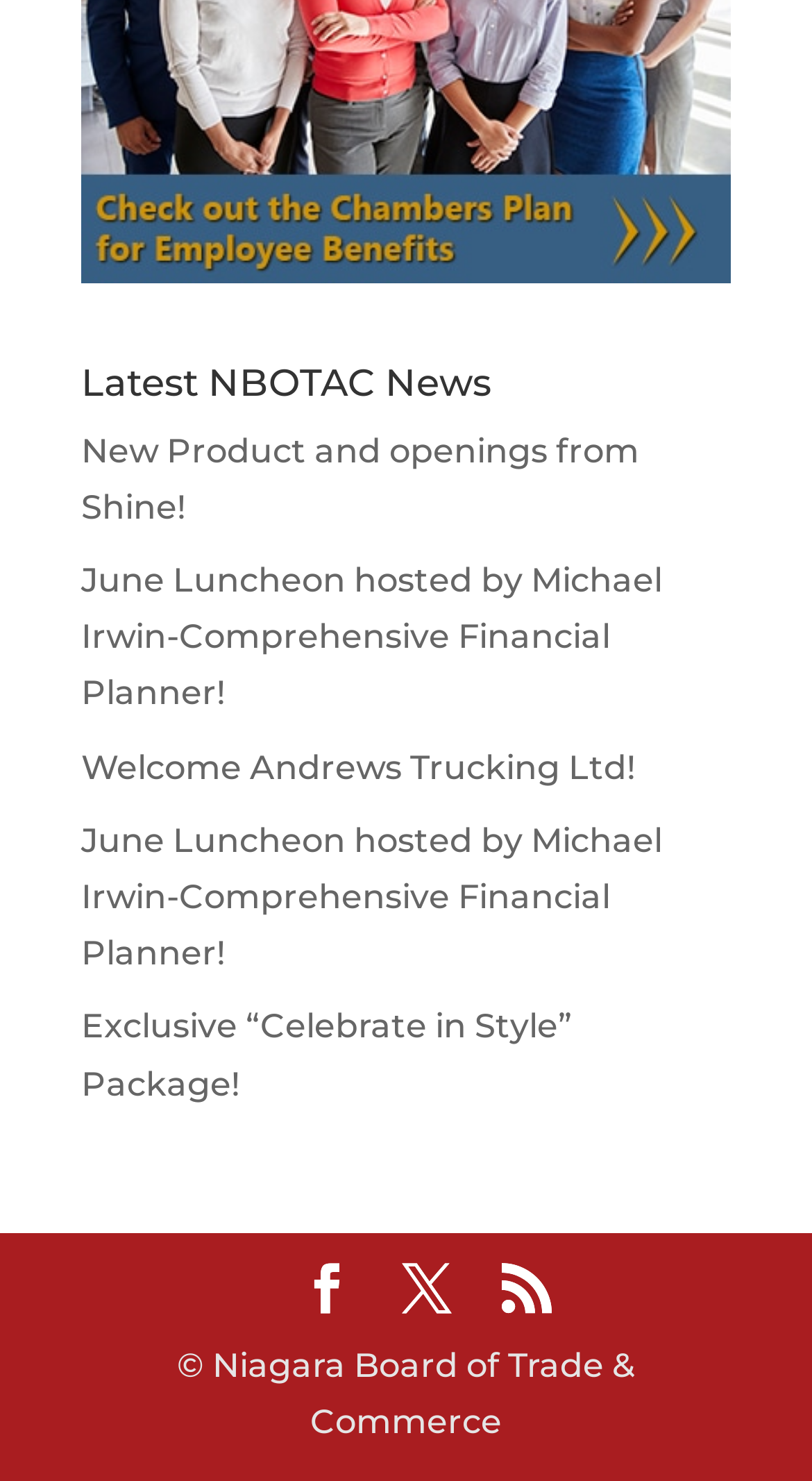Can you give a detailed response to the following question using the information from the image? What is the topic of the June luncheon?

The link 'June Luncheon hosted by Michael Irwin-Comprehensive Financial Planner!' suggests that the topic of the June luncheon is Comprehensive Financial Planning, and it is hosted by Michael Irwin.